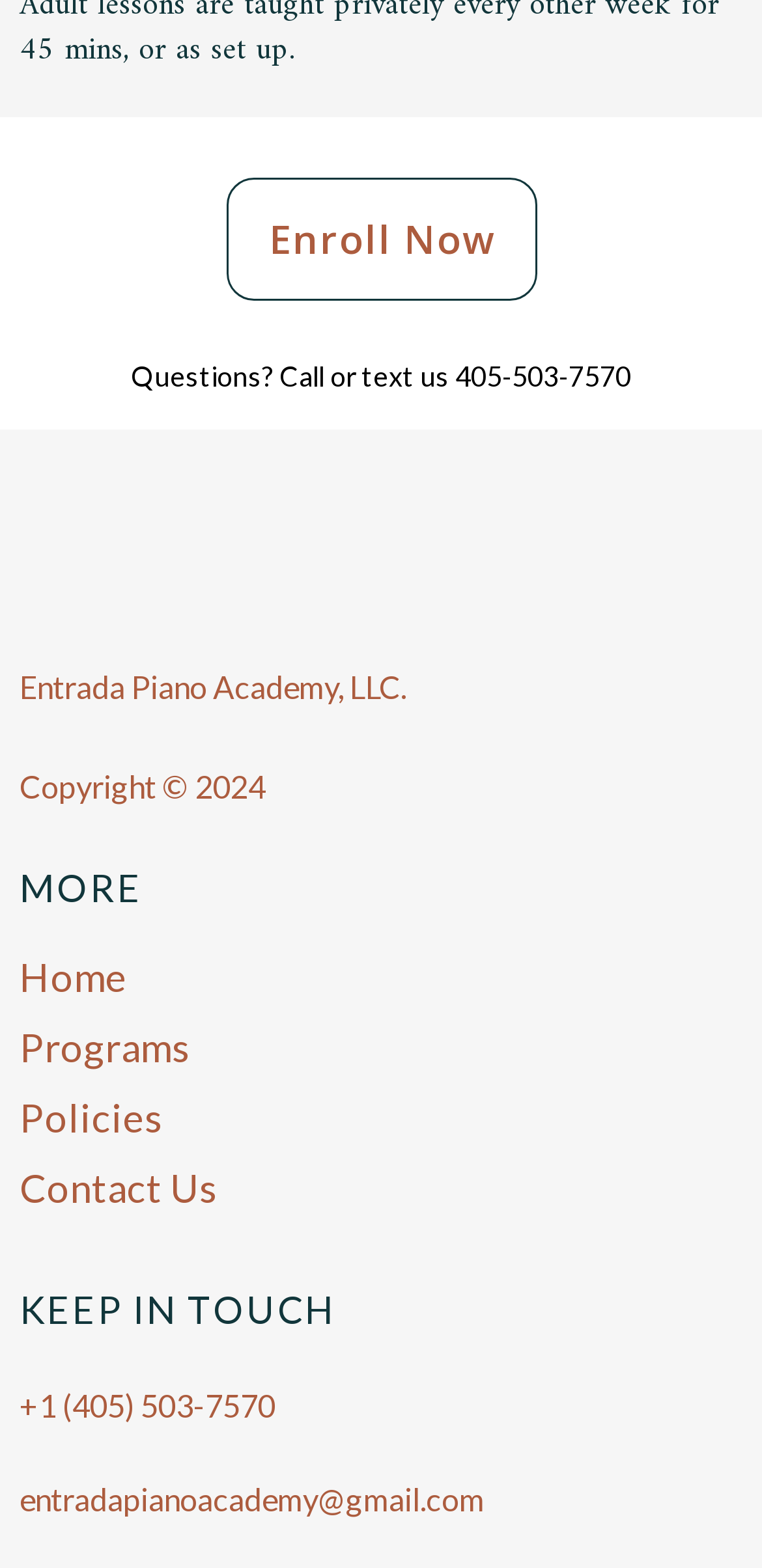What is the name of the academy?
Using the information from the image, provide a comprehensive answer to the question.

The name of the academy can be found in the third column of the webpage, in the heading element that says 'Entrada Piano Academy, LLC.'.